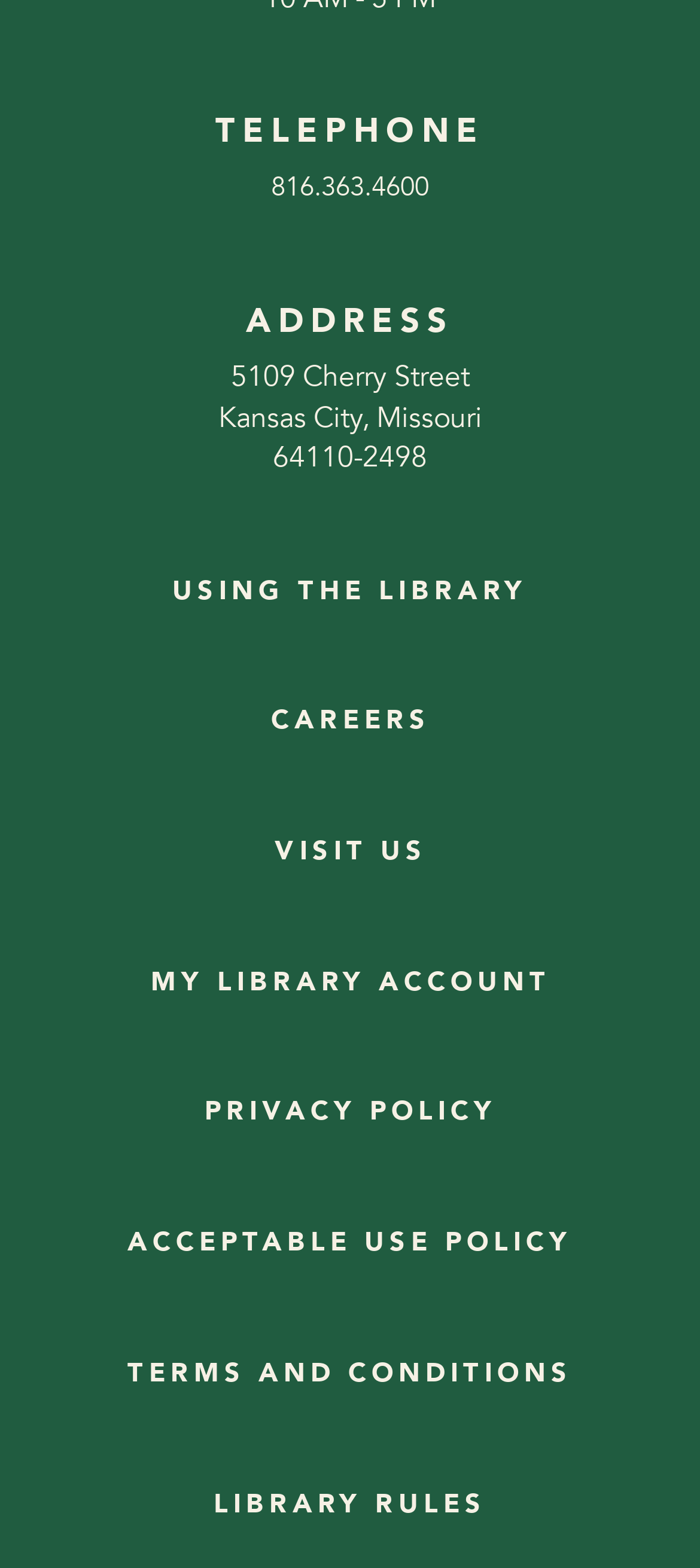Use a single word or phrase to answer the question: 
Is the 'ADDRESS' heading above the 'TELEPHONE' heading?

No